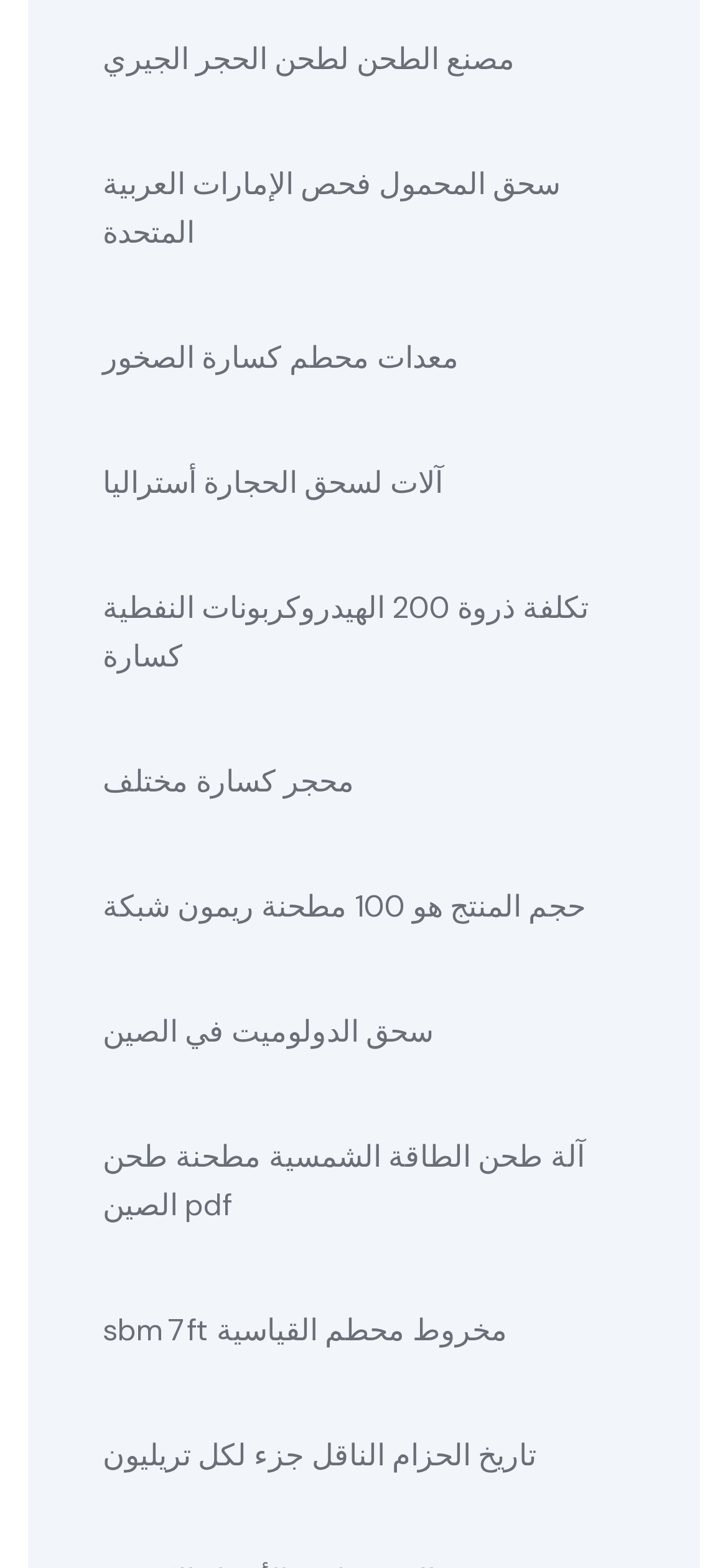Is the link 'سحق المحمول فحص الإمارات العربية المتحدة' above the link 'معدات محطم كسارة الصخور'?
Make sure to answer the question with a detailed and comprehensive explanation.

I compared the y1 and y2 coordinates of the two links and found that the y1 and y2 values of 'سحق المحمول فحص الإمارات العربية المتحدة' are smaller than those of 'معدات محطم كسارة الصخور', indicating that 'سحق المحمول فحص الإمارات العربية المتحدة' is above 'معدات محطم كسارة الصخور'.